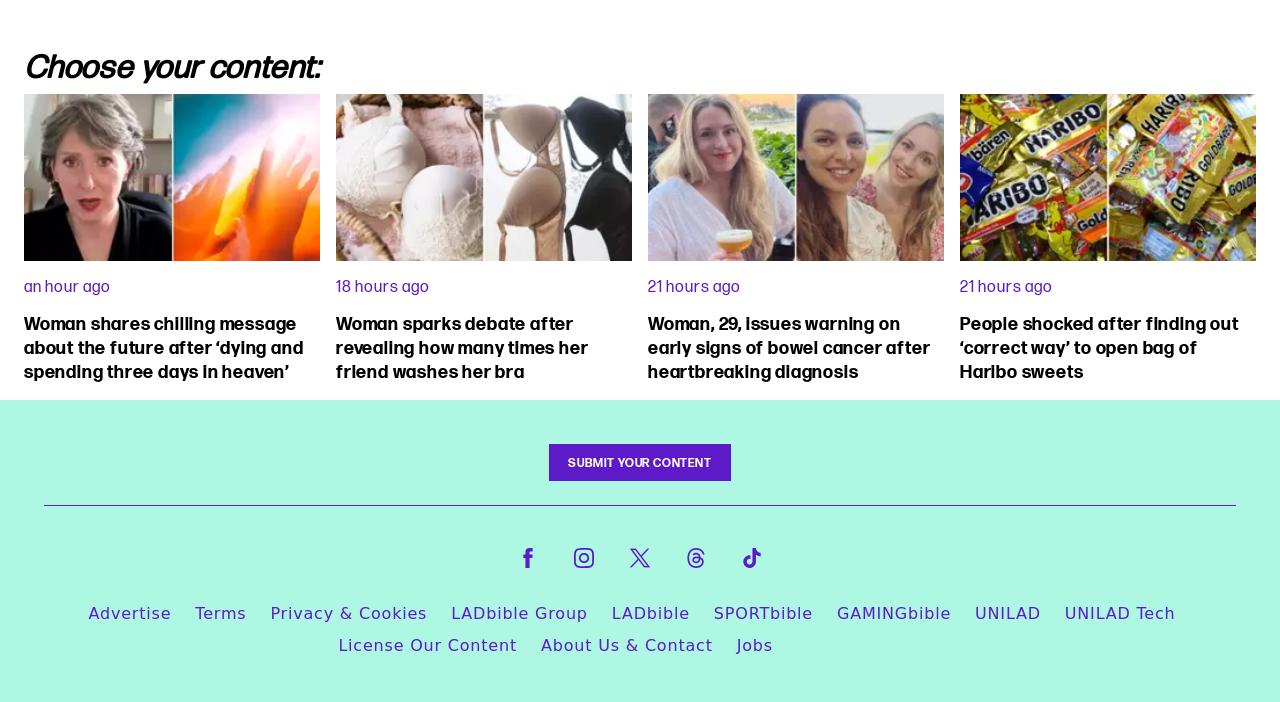Please specify the bounding box coordinates of the clickable region to carry out the following instruction: "Follow LADbible on Facebook". The coordinates should be four float numbers between 0 and 1, in the format [left, top, right, bottom].

[0.397, 0.766, 0.428, 0.823]